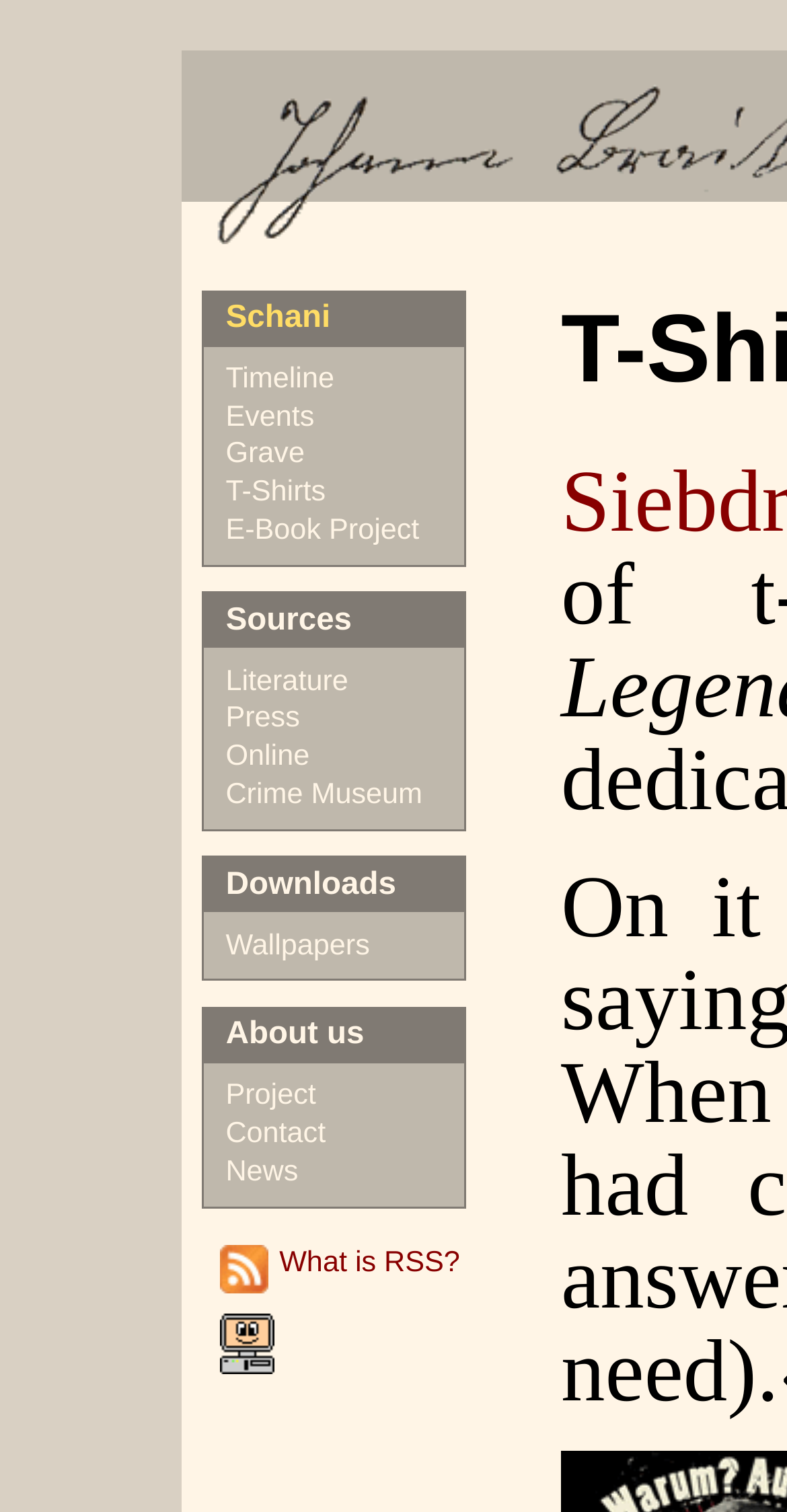Please identify the bounding box coordinates of the clickable element to fulfill the following instruction: "Subscribe to RSS". The coordinates should be four float numbers between 0 and 1, i.e., [left, top, right, bottom].

[0.279, 0.823, 0.34, 0.855]